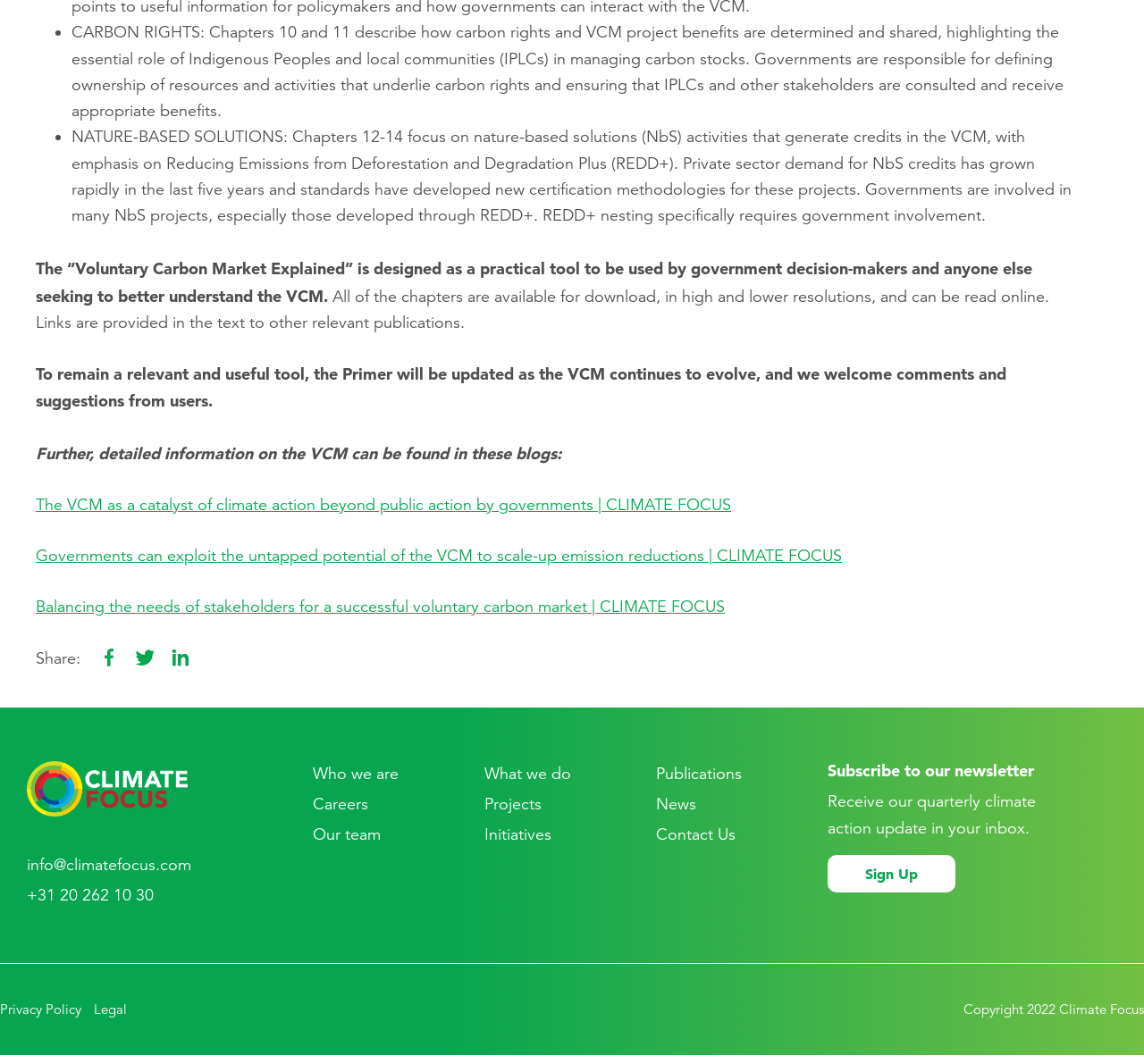Determine the bounding box coordinates of the clickable element necessary to fulfill the instruction: "Read the recent post 'The History of “The Crossing”'". Provide the coordinates as four float numbers within the 0 to 1 range, i.e., [left, top, right, bottom].

None